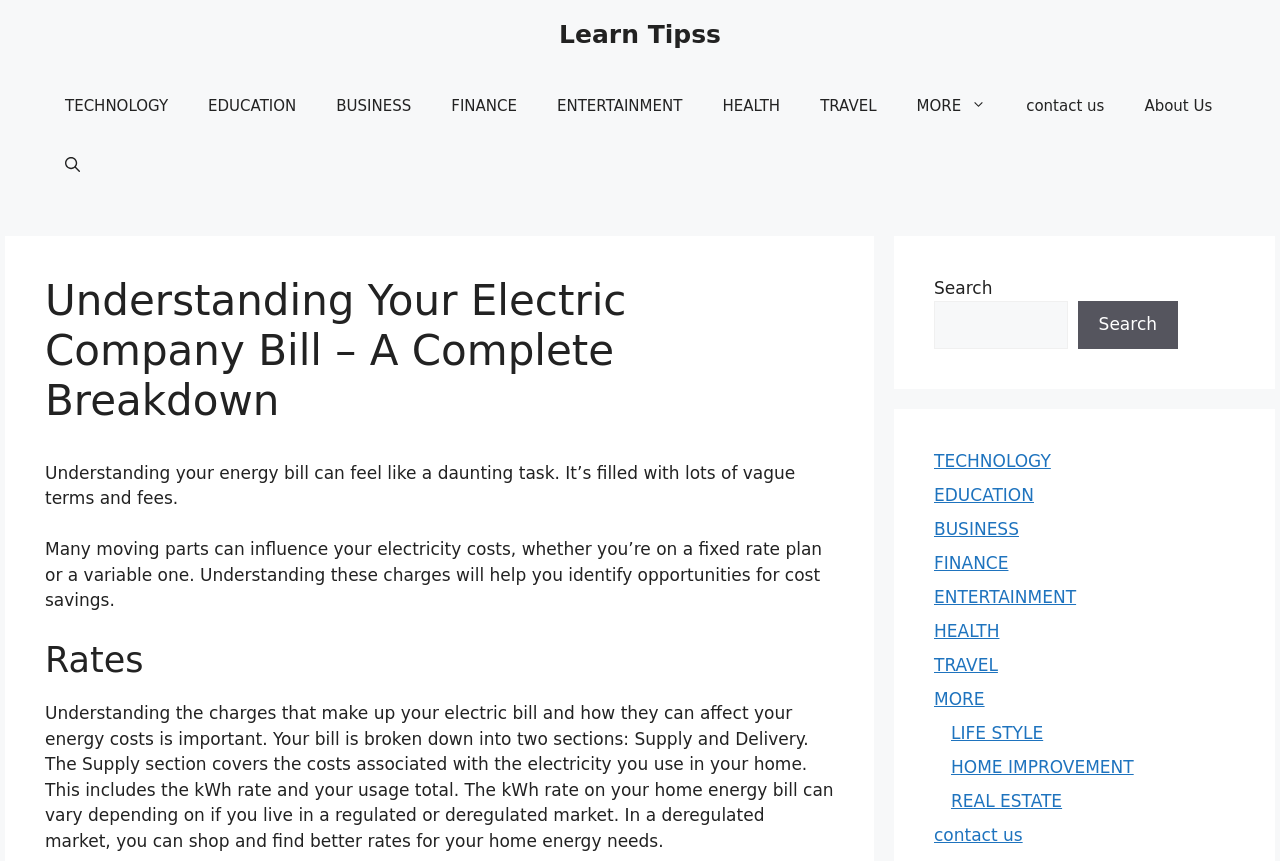Determine the bounding box coordinates of the region to click in order to accomplish the following instruction: "Read about ENTERTAINMENT". Provide the coordinates as four float numbers between 0 and 1, specifically [left, top, right, bottom].

[0.42, 0.088, 0.549, 0.157]